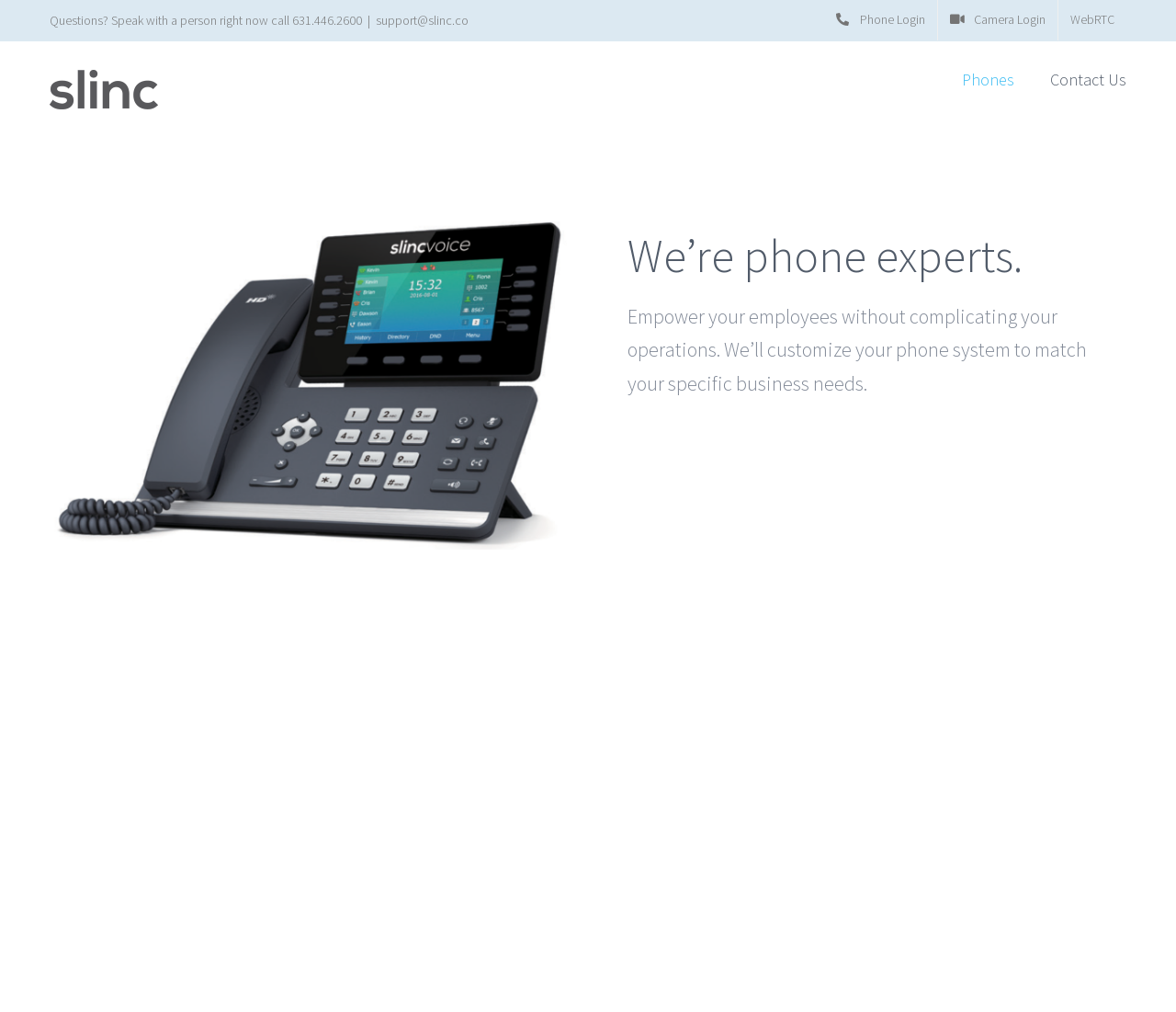What is the company logo?
Please respond to the question thoroughly and include all relevant details.

I found the company logo by looking at the top-left section of the webpage, where there is an image with the text 'SLINC Logo'.